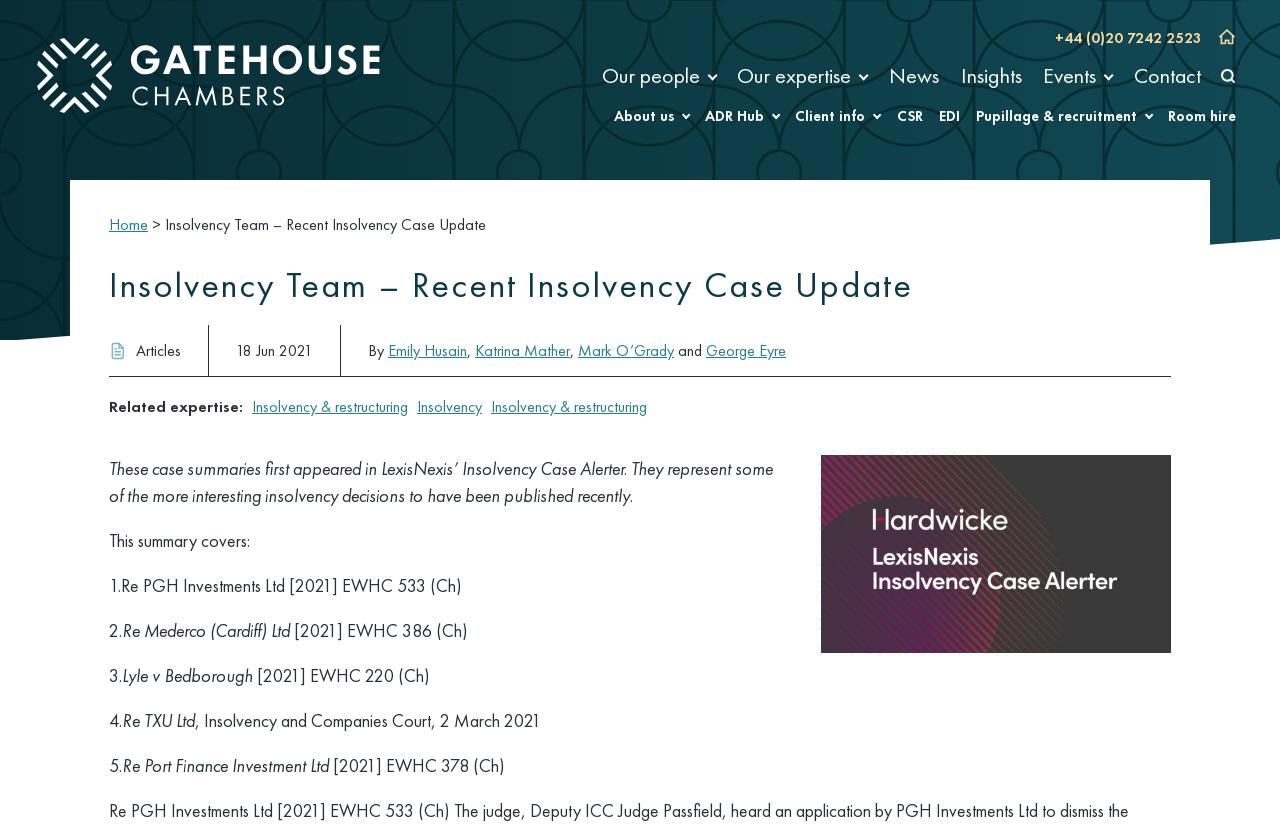Respond with a single word or phrase:
How many links are there in the top navigation menu?

7